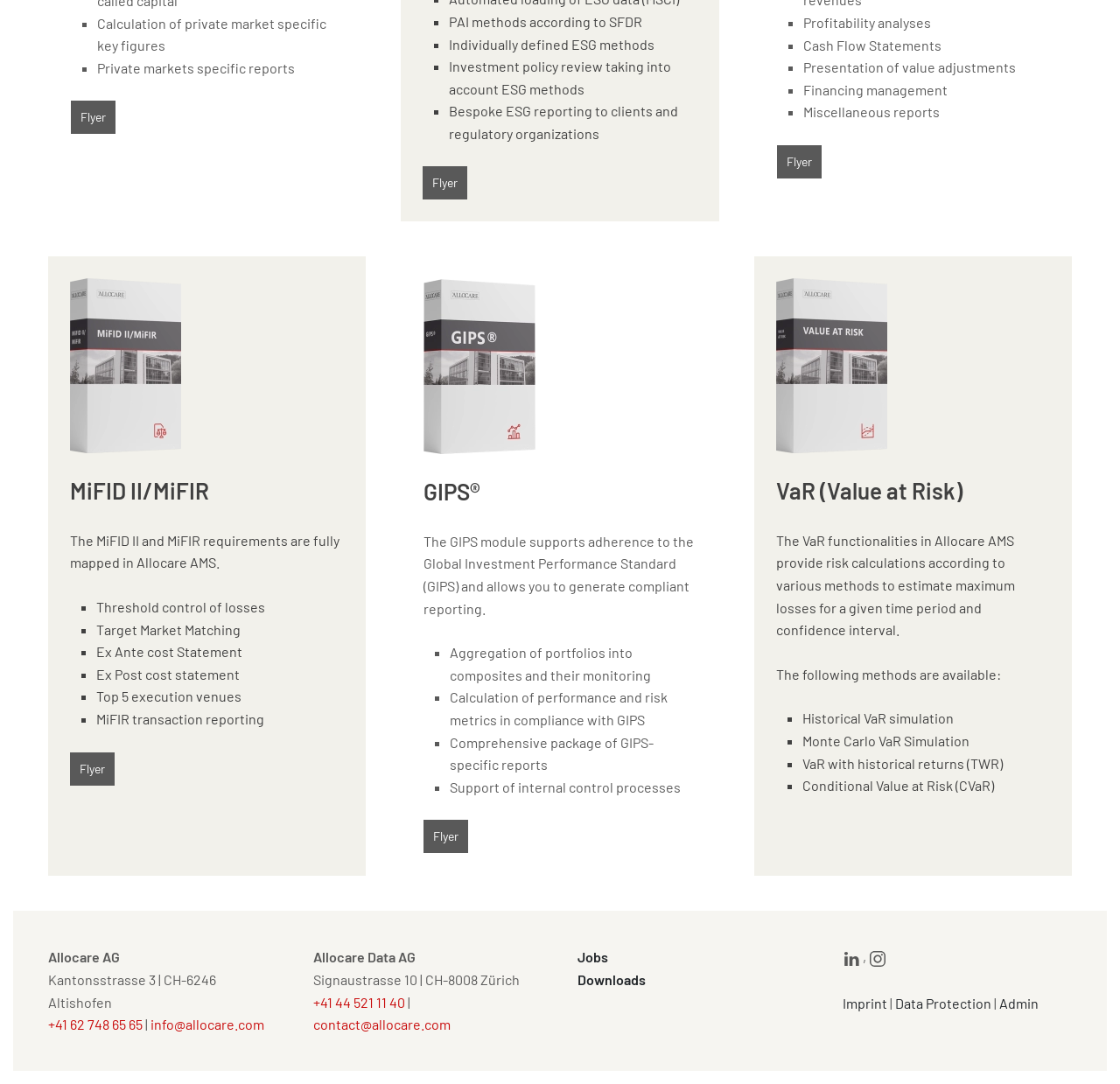How many headings are there on the page?
Please provide a single word or phrase in response based on the screenshot.

4